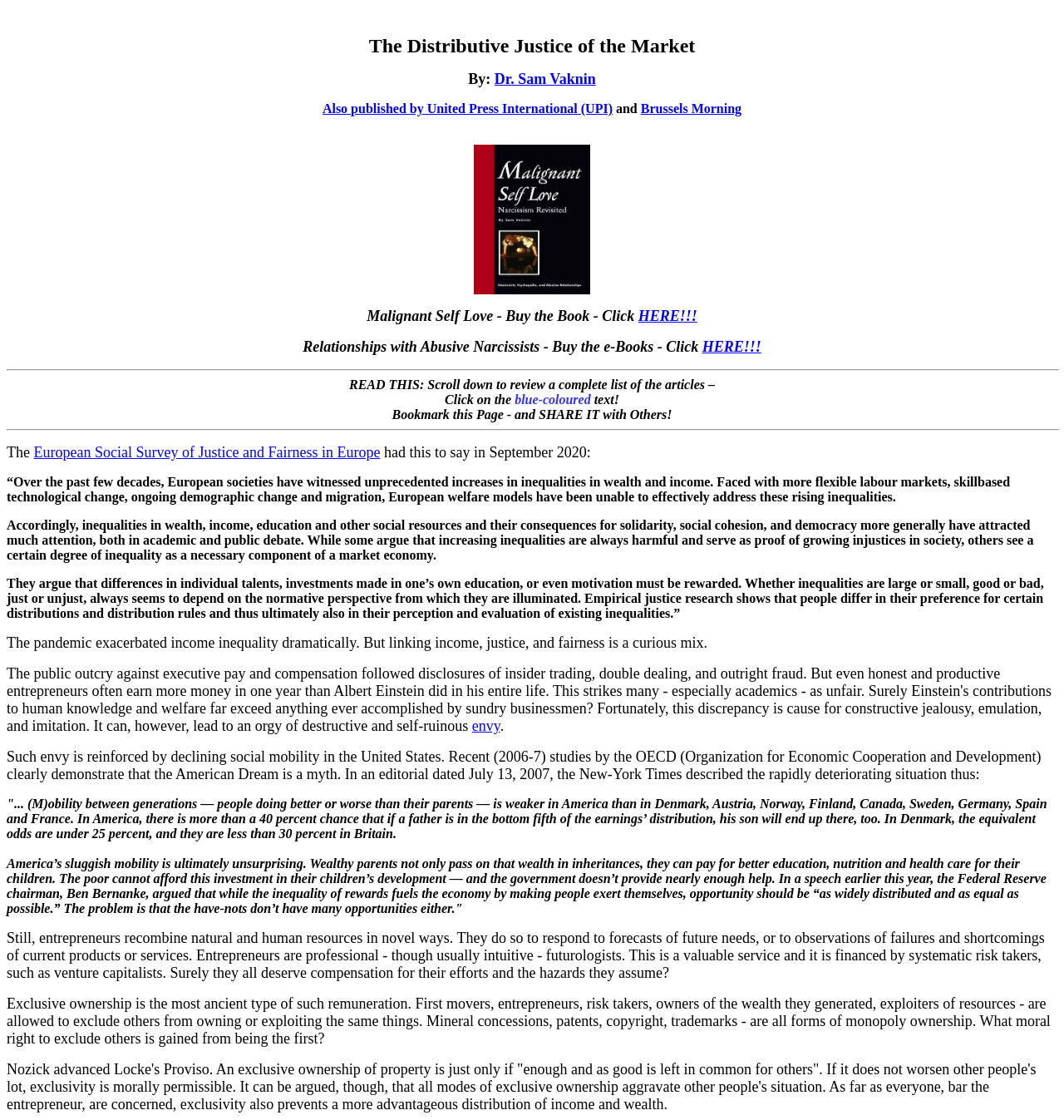Give a one-word or one-phrase response to the question:
What is the name of the book mentioned on the webpage?

Malignant Self Love